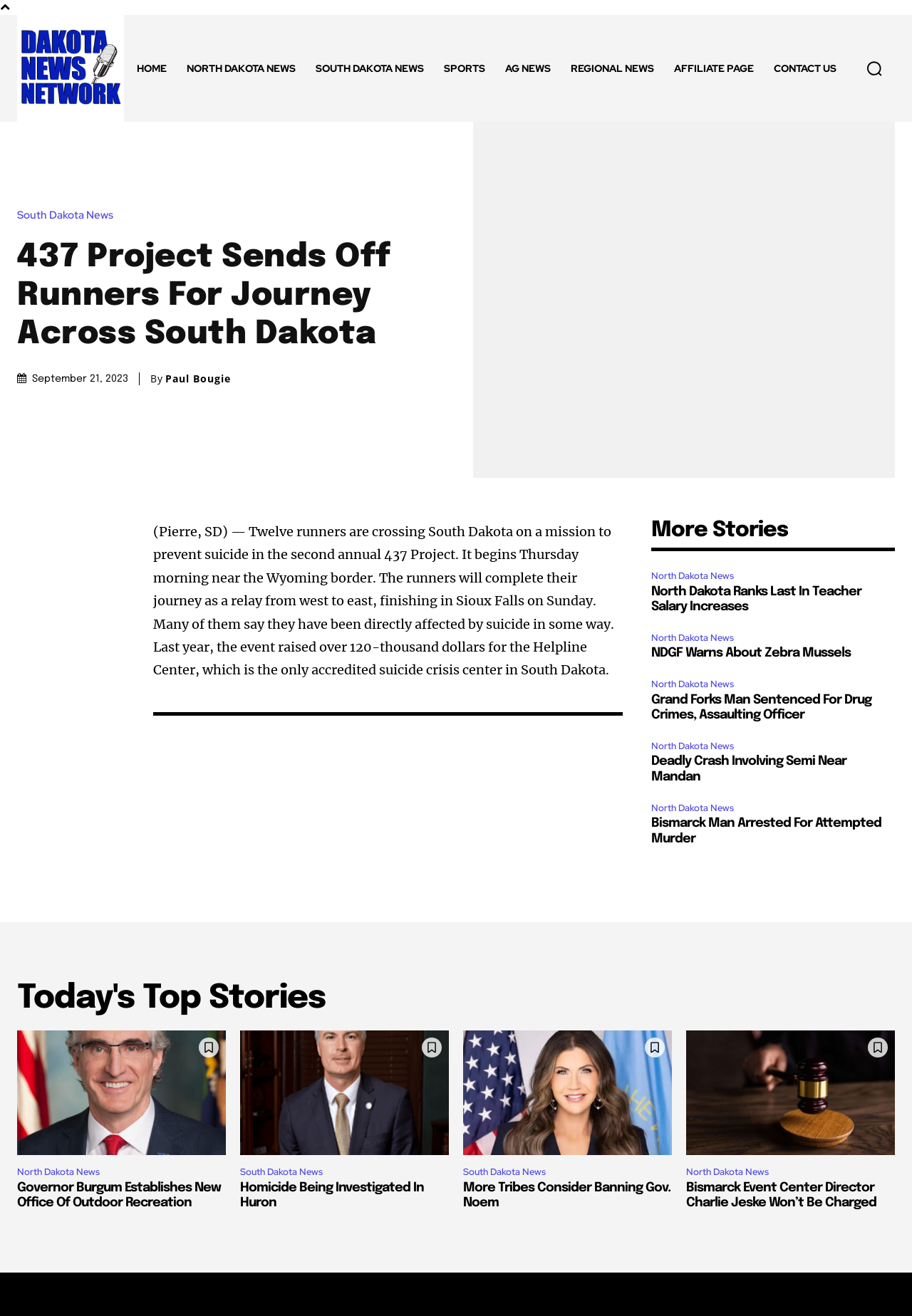Find and indicate the bounding box coordinates of the region you should select to follow the given instruction: "Read the article about 437 Project".

[0.019, 0.181, 0.481, 0.269]